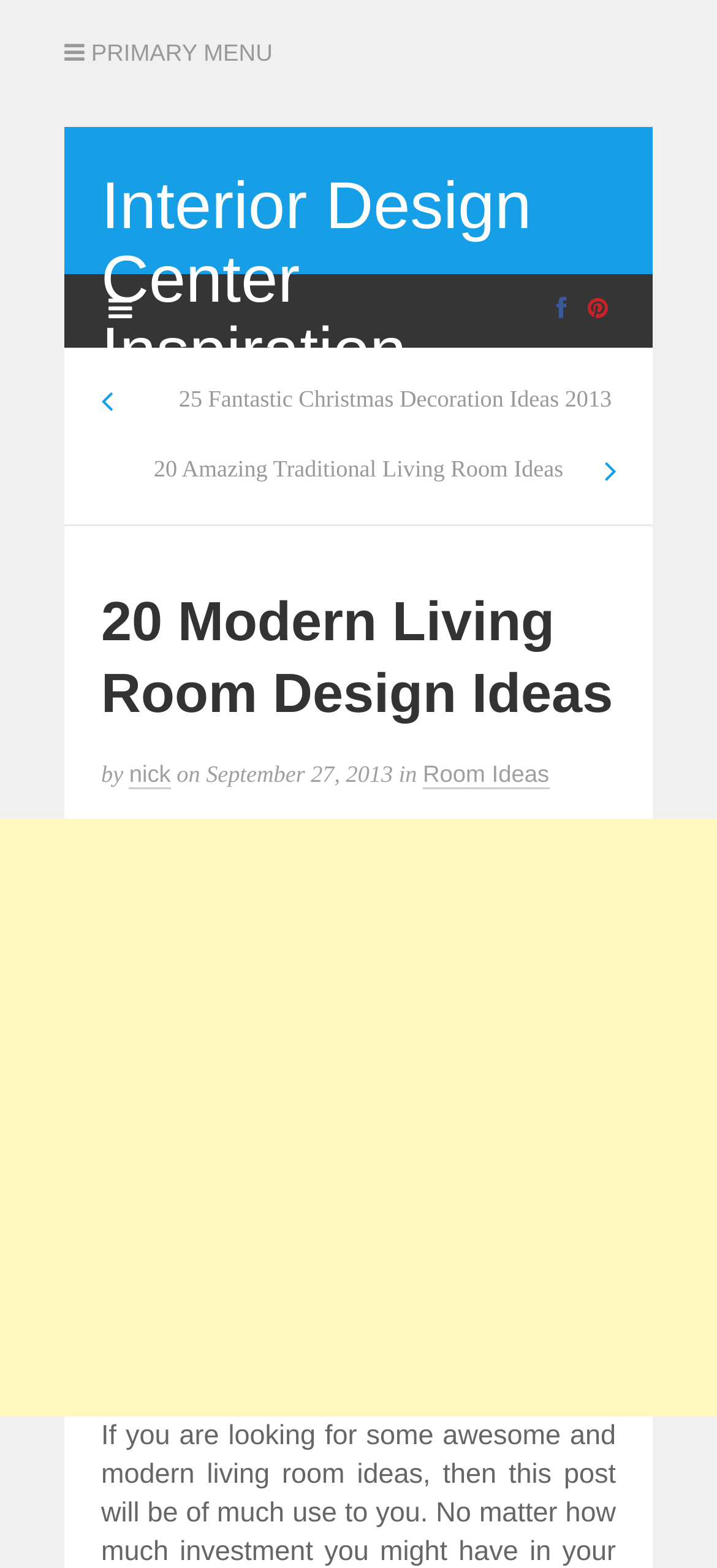Specify the bounding box coordinates of the area to click in order to execute this command: 'Scroll Back to Top'. The coordinates should consist of four float numbers ranging from 0 to 1, and should be formatted as [left, top, right, bottom].

[0.879, 0.736, 0.987, 0.773]